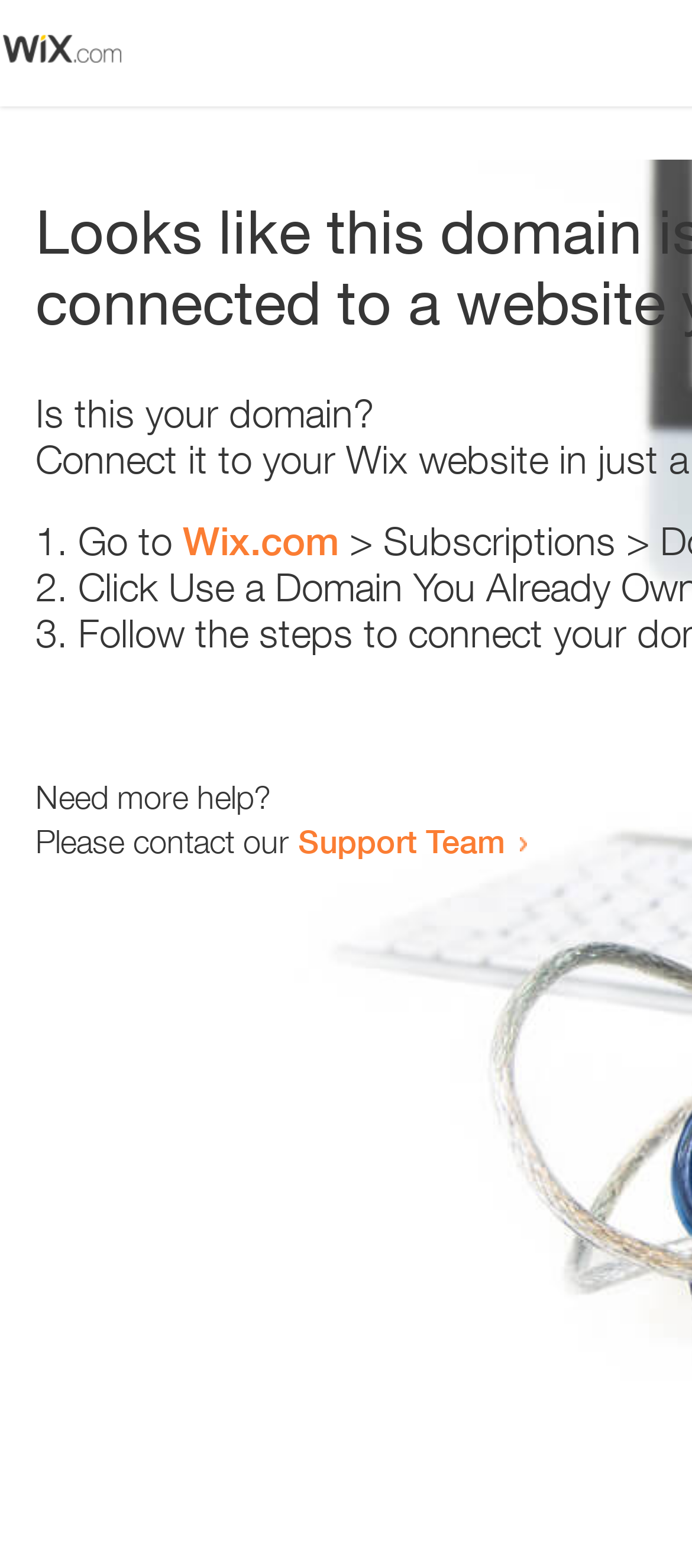How many sentences are there in the main text?
Based on the visual content, answer with a single word or a brief phrase.

3